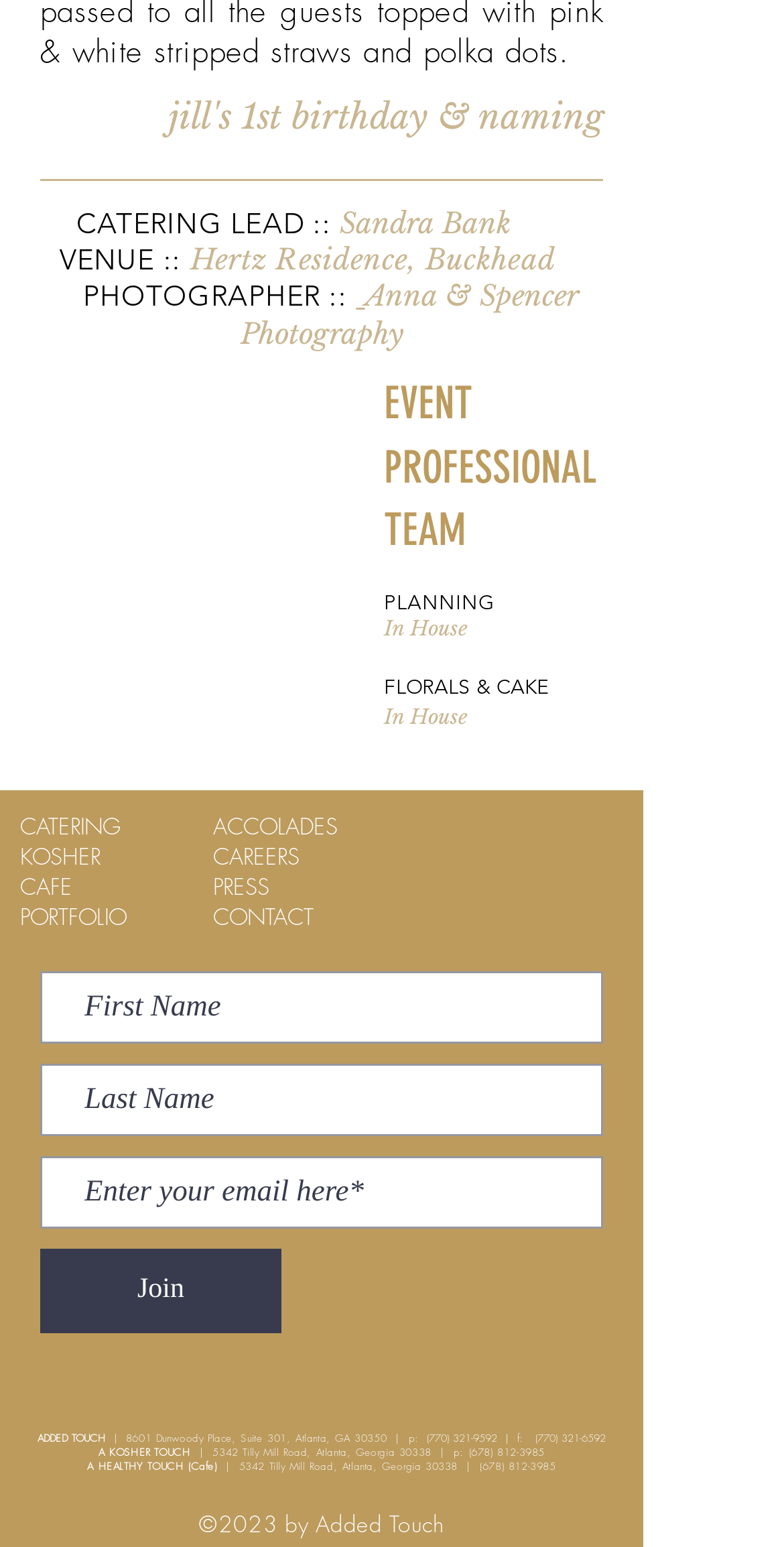What is the phone number of A Healthy Touch (Cafe)?
Based on the image content, provide your answer in one word or a short phrase.

(678) 812-3985